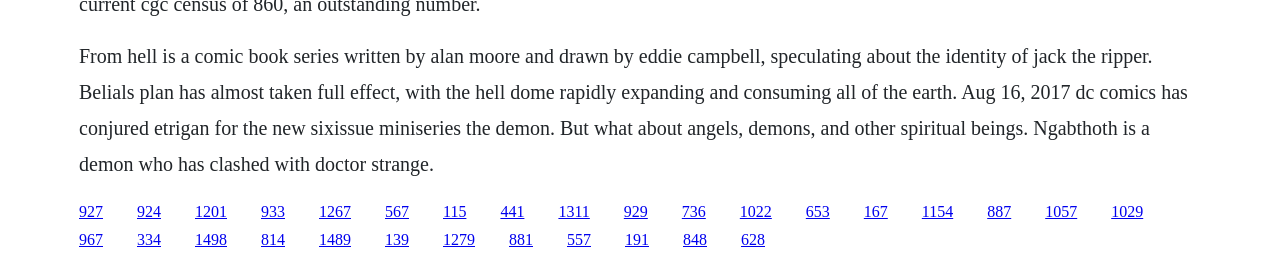Determine the bounding box coordinates of the region I should click to achieve the following instruction: "Visit the page about DC Comics". Ensure the bounding box coordinates are four float numbers between 0 and 1, i.e., [left, top, right, bottom].

[0.062, 0.77, 0.08, 0.835]